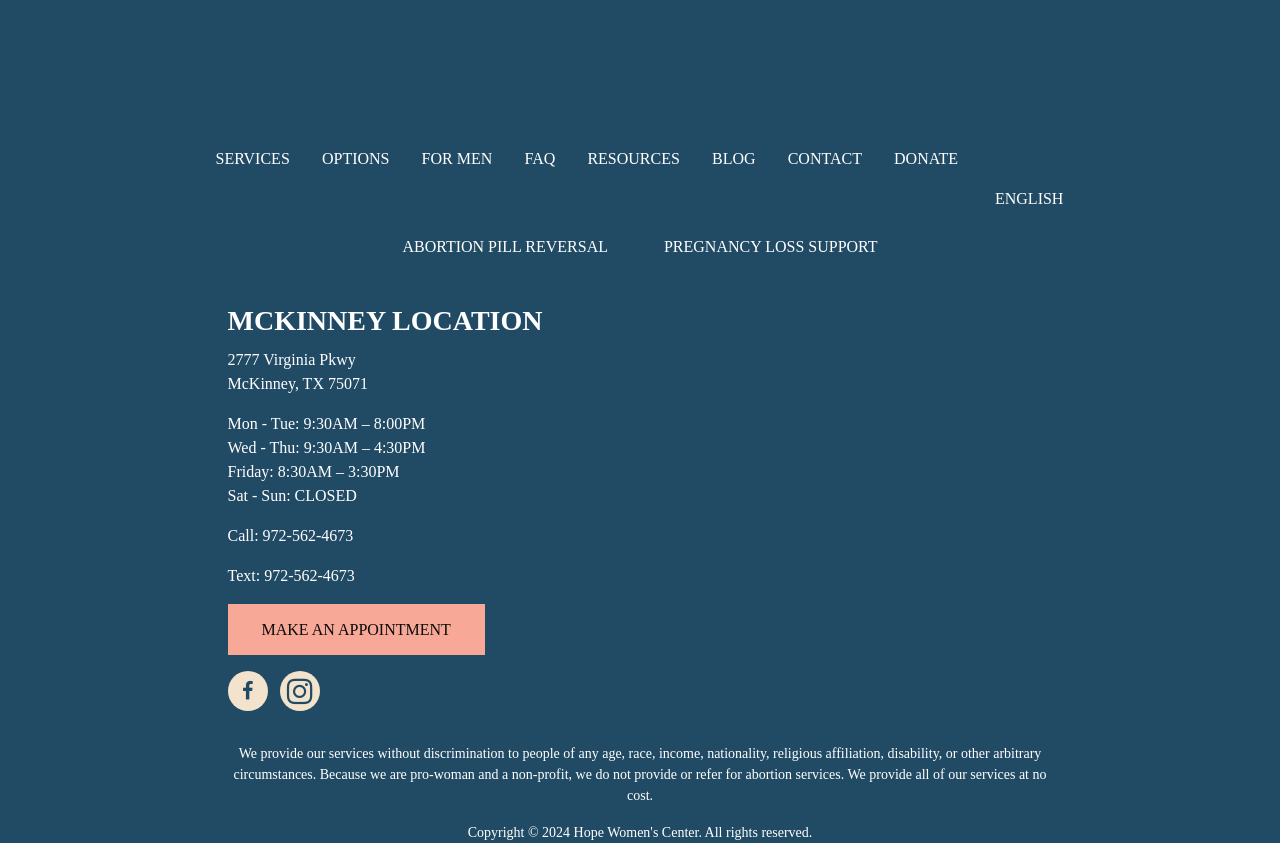Bounding box coordinates should be provided in the format (top-left x, top-left y, bottom-right x, bottom-right y) with all values between 0 and 1. Identify the bounding box for this UI element: aria-label="facebook"

[0.178, 0.796, 0.209, 0.843]